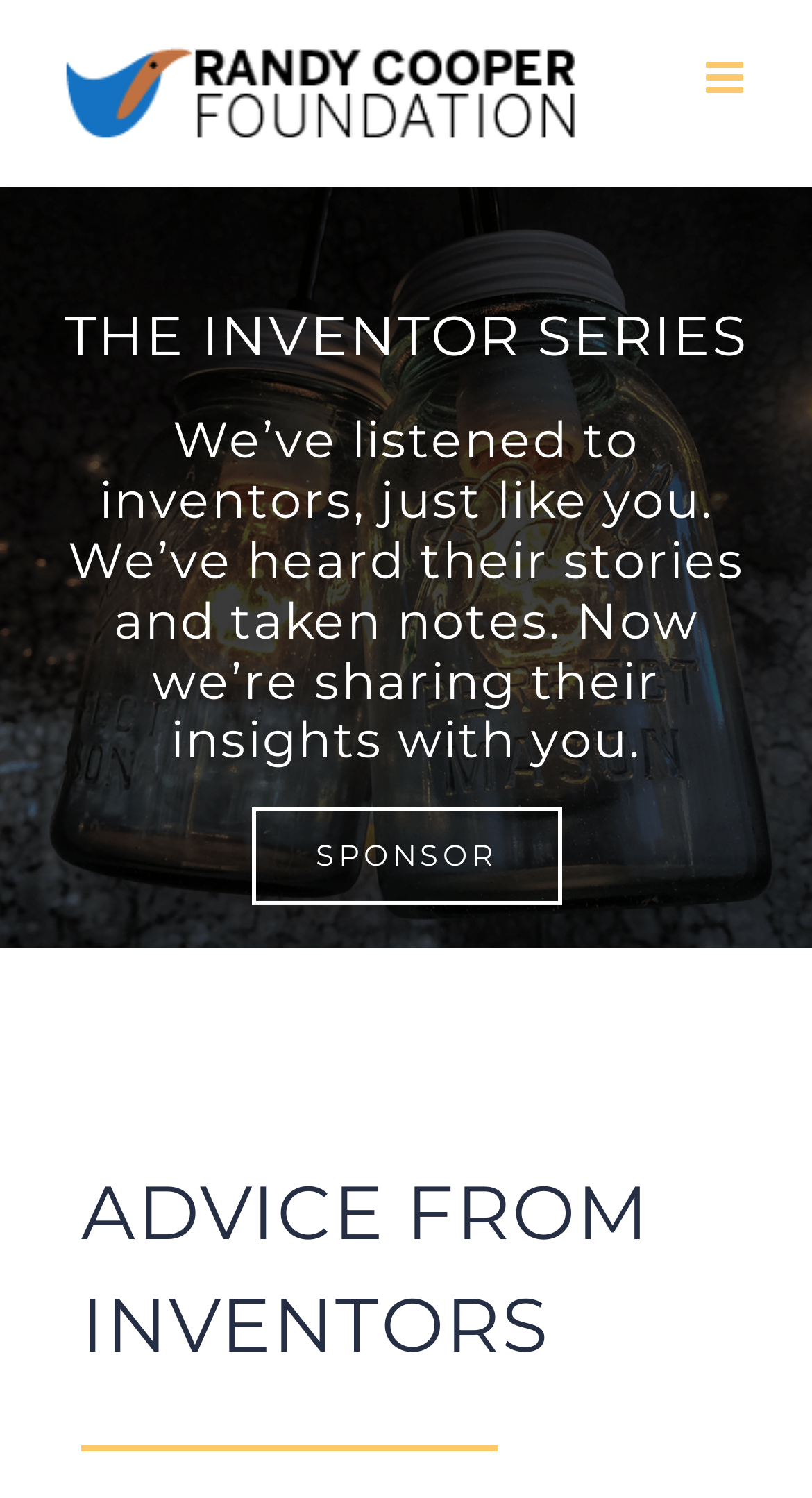Articulate a complete and detailed caption of the webpage elements.

The webpage is titled "INVENTOR SERIES – The Randy Cooper Foundation" and features a logo of the foundation at the top left corner. To the top right, there is a toggle button to open the mobile menu. 

Below the logo, there is a prominent heading "THE INVENTOR SERIES" followed by a subheading that describes the series, stating that it shares insights from inventors' stories. 

Further down, there is a call-to-action link labeled "SPONSOR" positioned roughly in the middle of the page. Below this link, there is another heading "ADVICE FROM INVENTORS" which seems to be a subcategory or a section within the webpage.